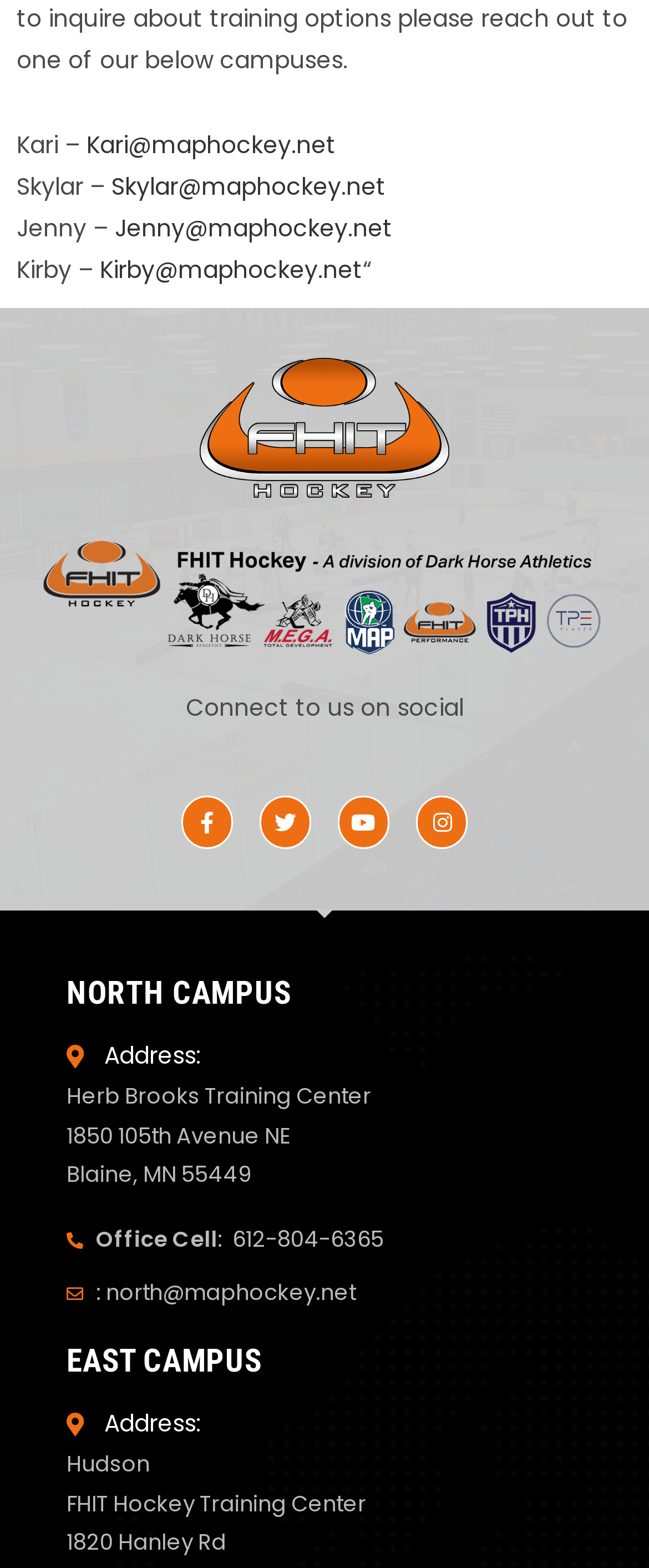How many campuses are listed?
Examine the image and provide an in-depth answer to the question.

I counted the number of headings with 'CAMPUS' in them, and found two: 'NORTH CAMPUS' and 'EAST CAMPUS'.